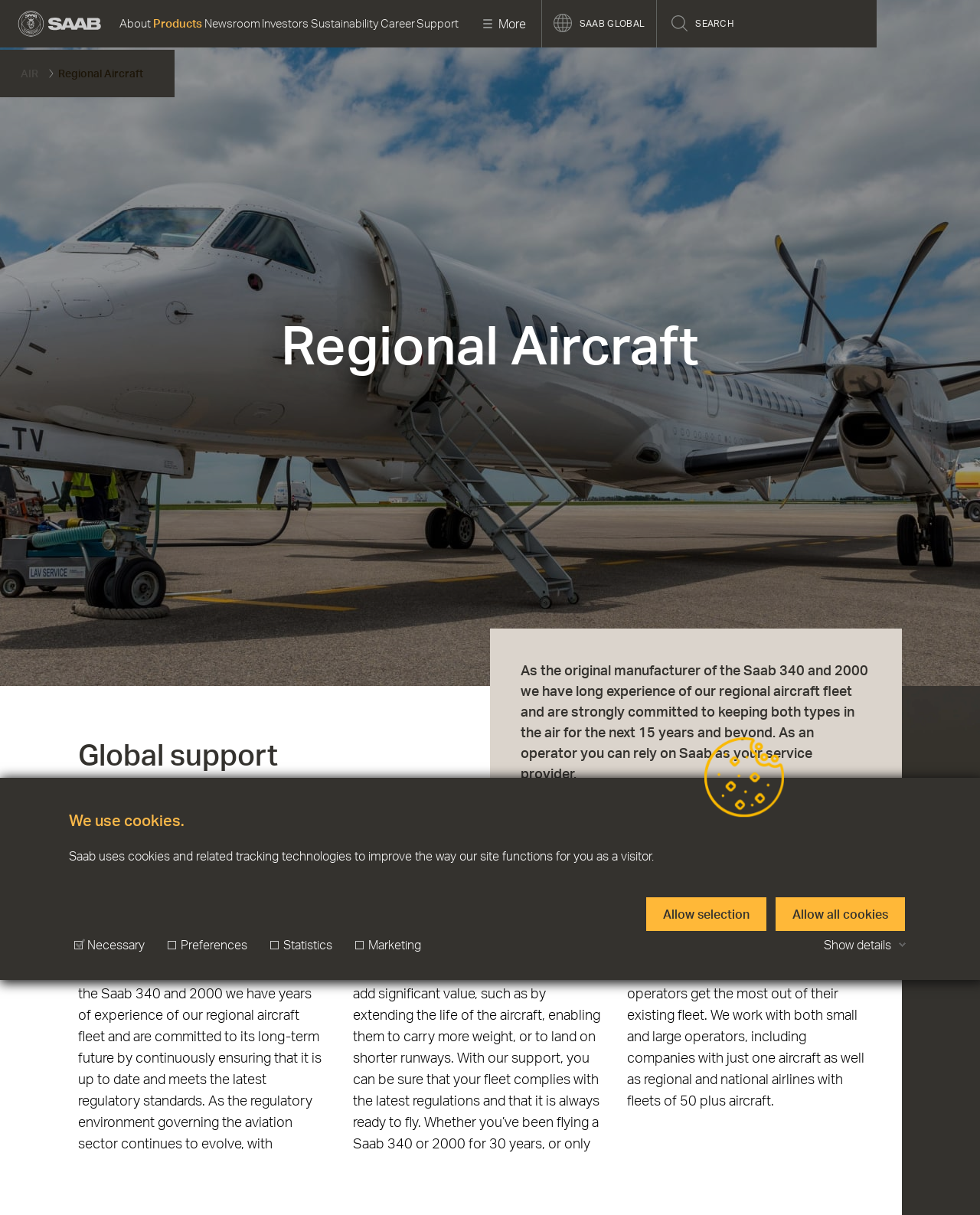Locate the bounding box coordinates of the area you need to click to fulfill this instruction: 'view regional aircraft'. The coordinates must be in the form of four float numbers ranging from 0 to 1: [left, top, right, bottom].

[0.067, 0.041, 0.181, 0.08]